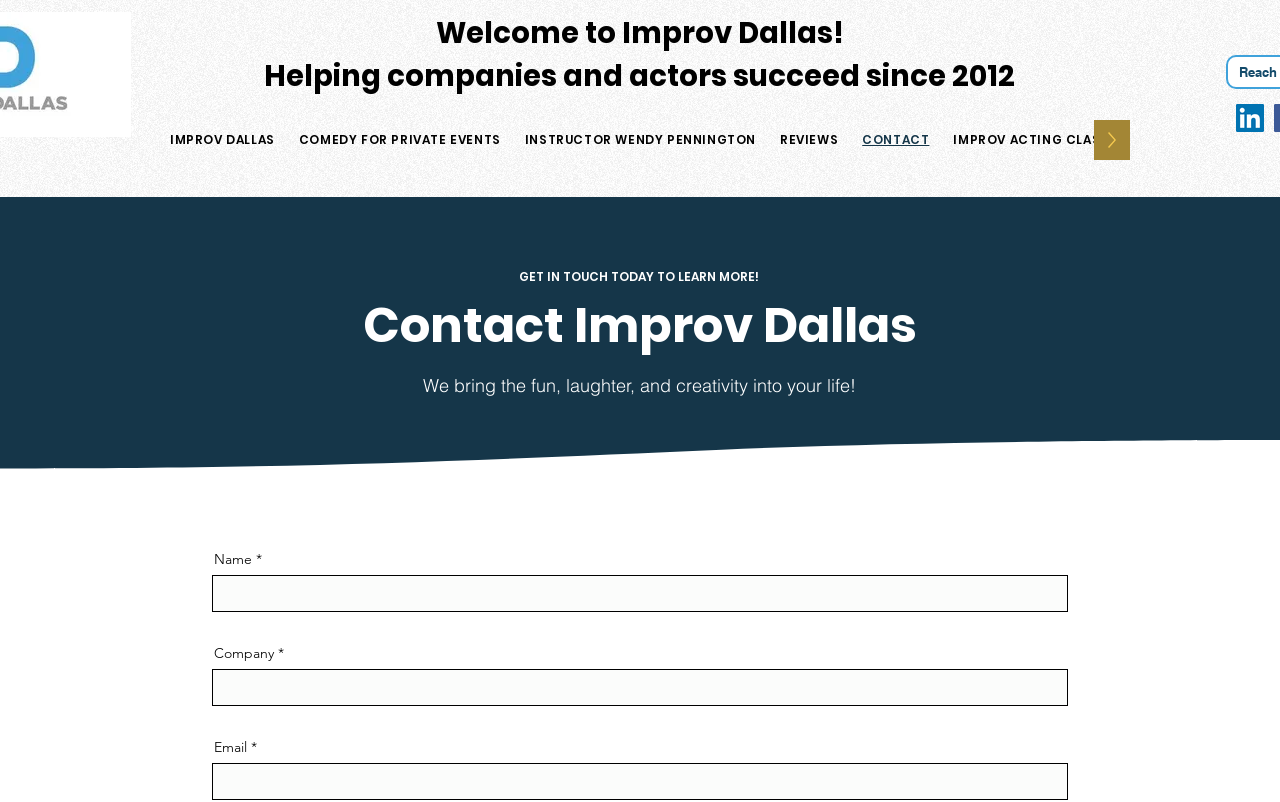Using the webpage screenshot, find the UI element described by Improv Acting Class. Provide the bounding box coordinates in the format (top-left x, top-left y, bottom-right x, bottom-right y), ensuring all values are floating point numbers between 0 and 1.

[0.737, 0.15, 0.874, 0.2]